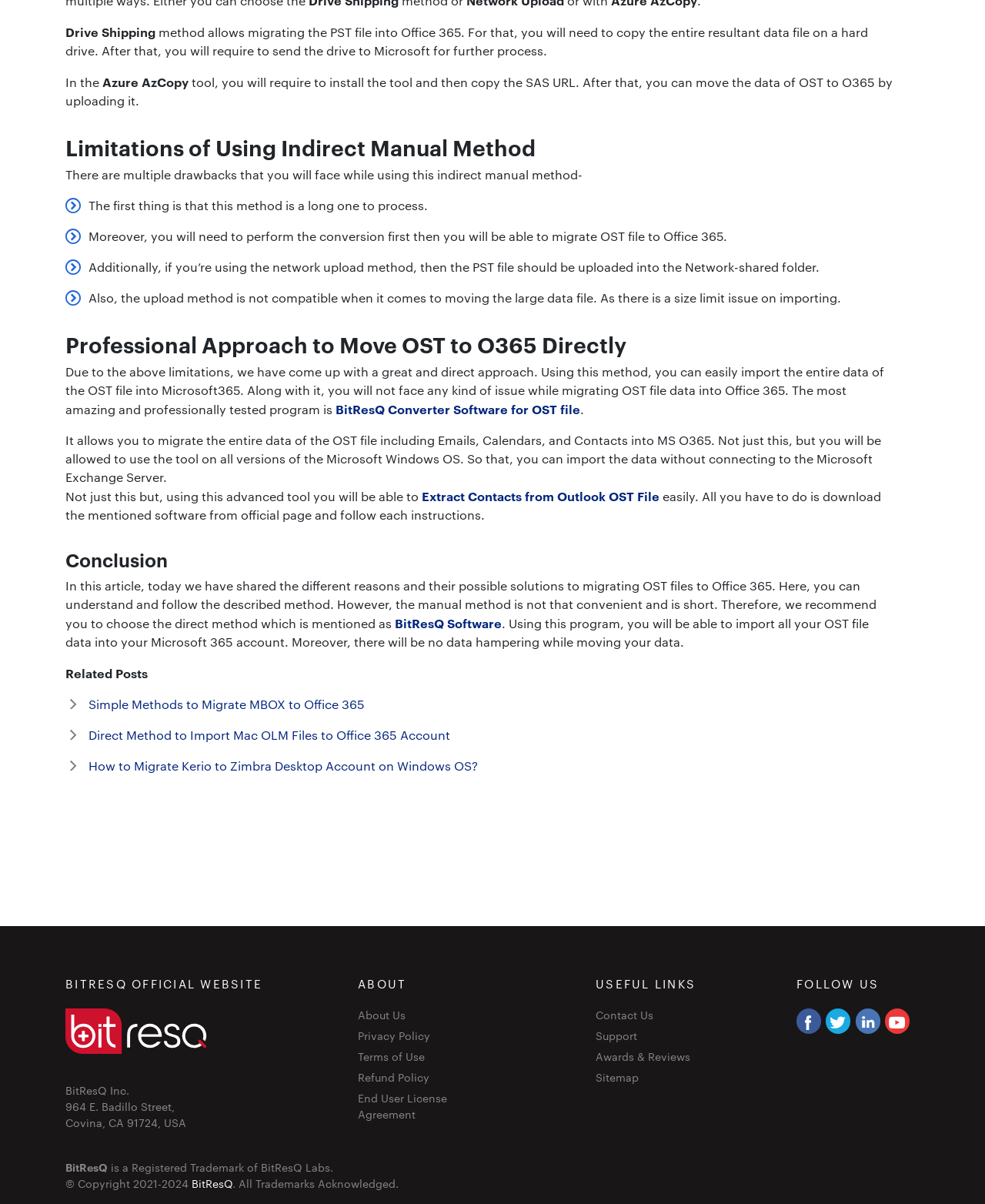Please locate the bounding box coordinates of the element that should be clicked to achieve the given instruction: "Click the 'facebook' link".

[0.809, 0.838, 0.834, 0.859]